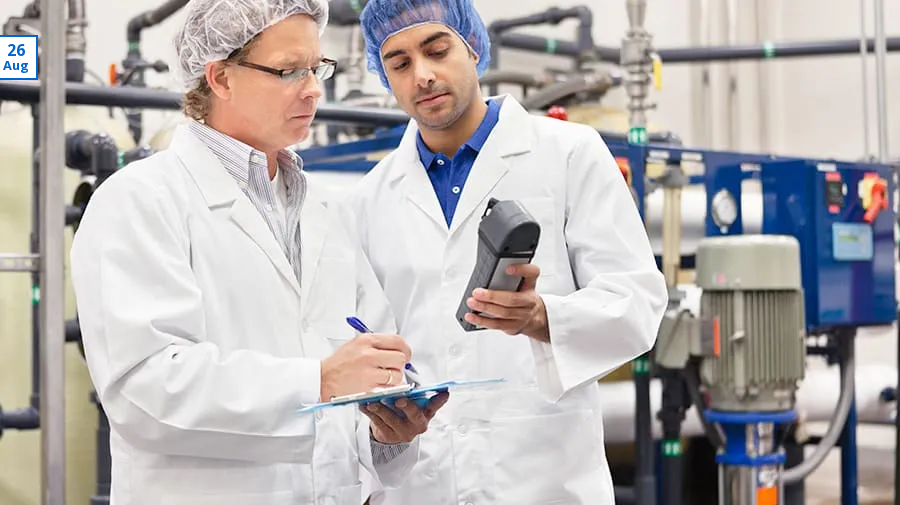Offer an in-depth caption that covers the entire scene depicted in the image.

In a cleanroom setting, two professionals engage in a focused discussion while dressed in lab coats and hair coverings, indicative of strict contamination control protocols. The individual on the left is taking notes on a clipboard, demonstrating a methodical approach to their work, while the man on the right, holding a portable measuring device, appears to provide technical information or results. Behind them, various industrial equipment, including pipes and a motorized unit, emphasizes the sophisticated environment in which they operate. This image corresponds to the article "All About Your Cleanroom HEPA Filter," emphasizing the importance of maintaining a clean and controlled atmosphere in sensitive areas such as laboratories and manufacturing facilities, where air quality is crucial for safety and efficacy. The date "26 Aug" suggests that this image may be part of a blog post or informational piece dated August 26, 2019, by Blue Thunder Technologies, a company specializing in cleanroom products and solutions.